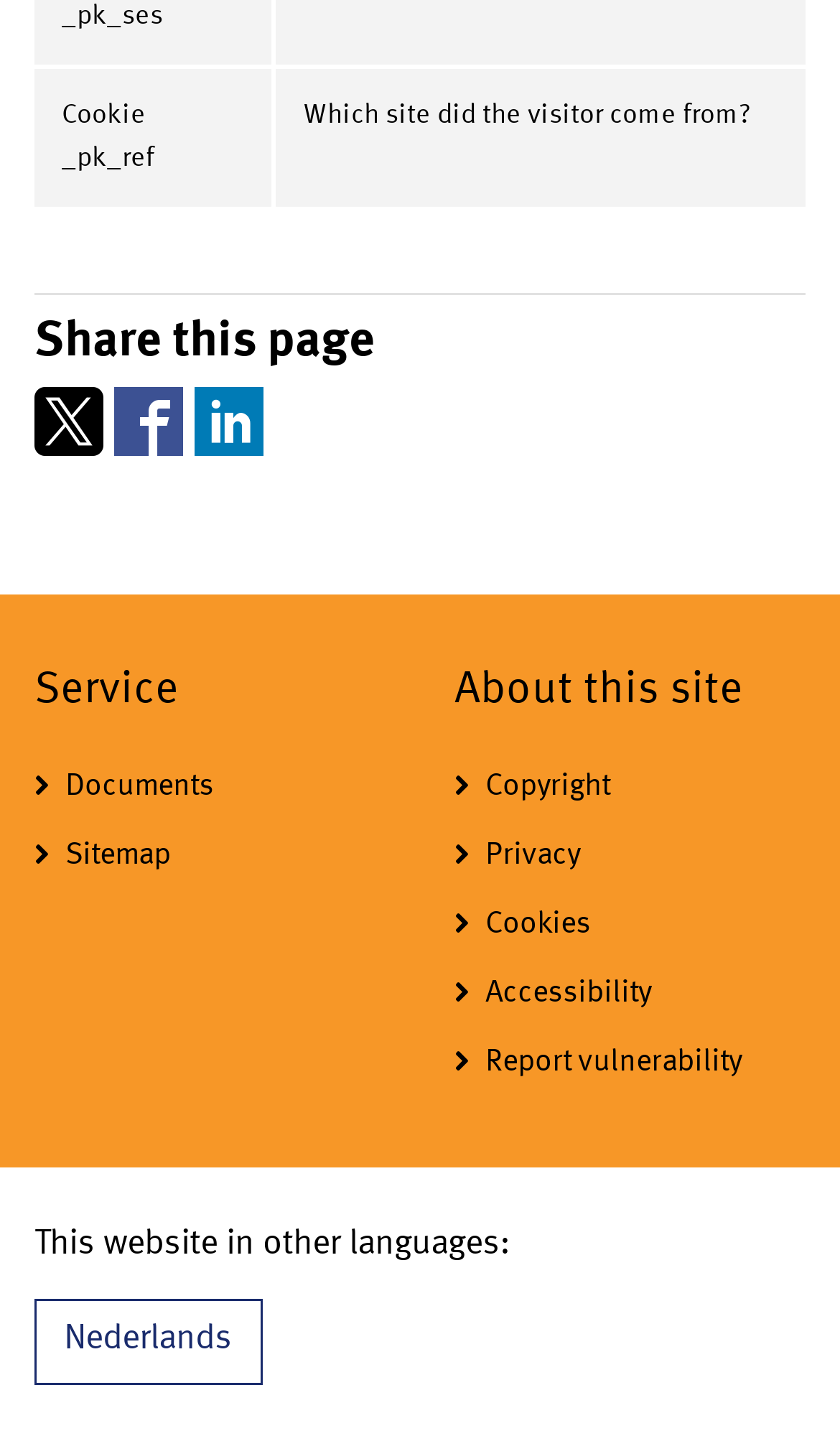Please find the bounding box coordinates of the element that needs to be clicked to perform the following instruction: "Check copyright information". The bounding box coordinates should be four float numbers between 0 and 1, represented as [left, top, right, bottom].

[0.541, 0.523, 0.959, 0.571]